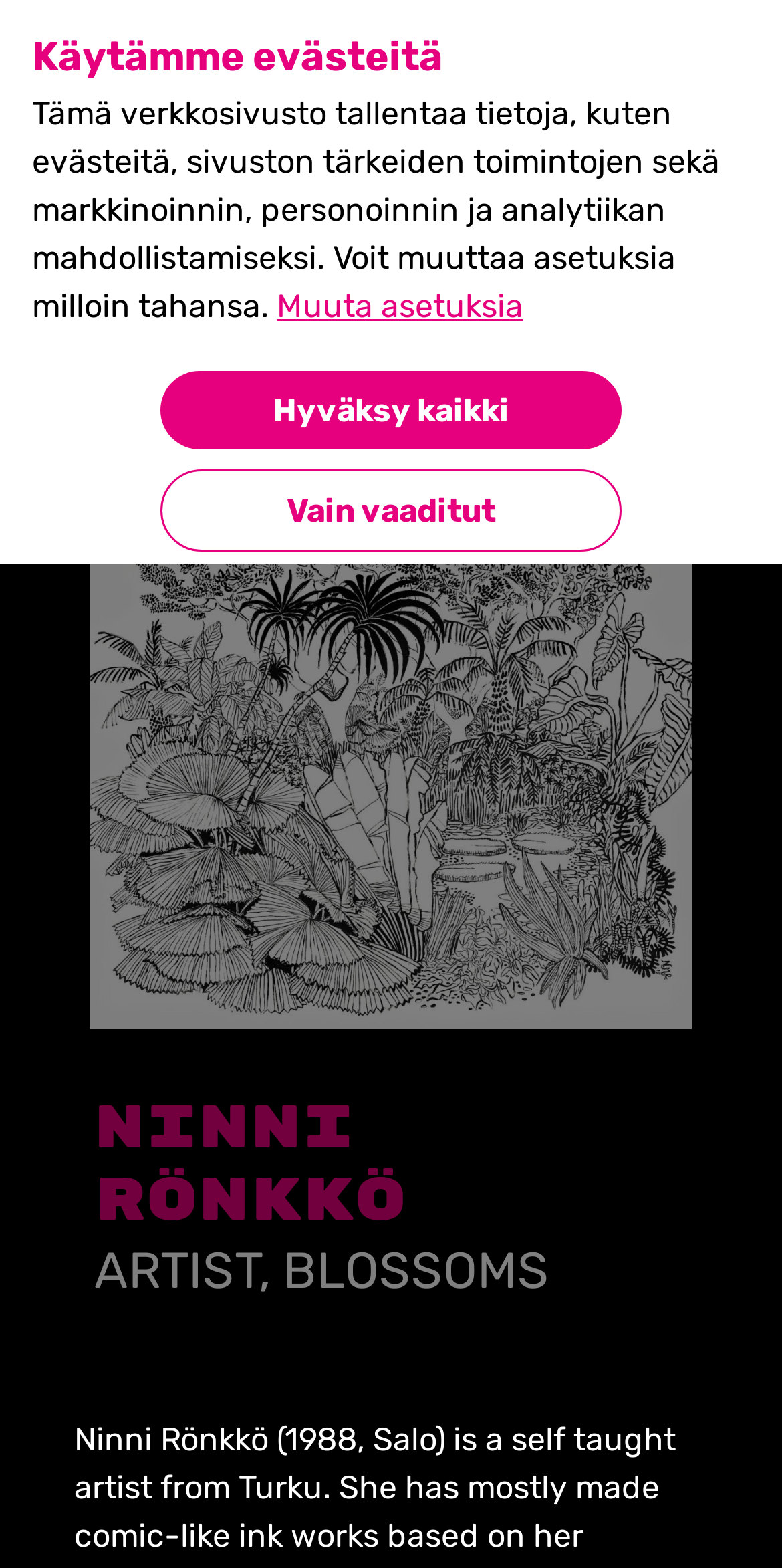Create a detailed description of the webpage's content and layout.

This webpage is about Ninni Rönkkö, a self-taught artist from Turku. At the top, there is a heading "Käytämme evästeitä" (We use cookies) followed by a paragraph of text explaining the use of cookies on the website. Below this, there are three buttons: "Muuta asetuksia" (Change settings), "Hyväksy kaikki" (Accept all), and "Vain vaaditut" (Only necessary).

On the top-right corner, there is a link "SHIFT Business Festival 22.5.2025, Turku - liput myynnissä nyt! >>" (SHIFT Business Festival 22.5.2025, Turku - tickets on sale now!). Next to it, there is an empty link and an image.

On the top navigation bar, there are three elements: a button, an image, and a link "Etusivu" (Home) followed by a right arrow symbol. Next to it, there is the artist's name "Ninni Rönkkö" in text.

Below the navigation bar, there is a large image taking up most of the width of the page. Above the image, there is a link "Takaisin esiintyjiin" (Back to performers).

At the bottom of the page, there is a heading "Ninni Rönkkö" followed by a subheading "ARTIST, BLOSSOMS" in text.